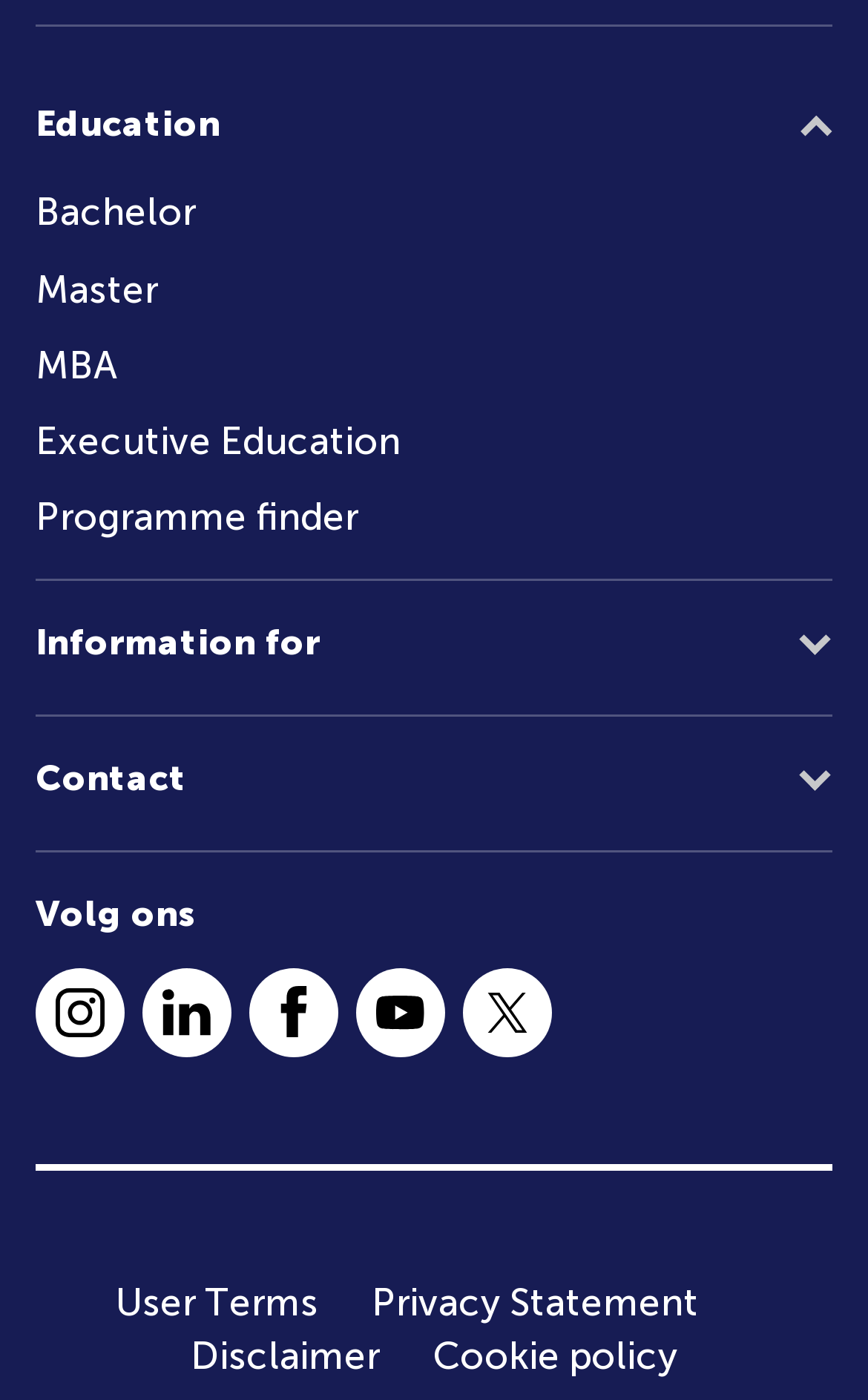Answer the question using only a single word or phrase: 
What type of education is offered?

Bachelor, Master, MBA, Executive Education